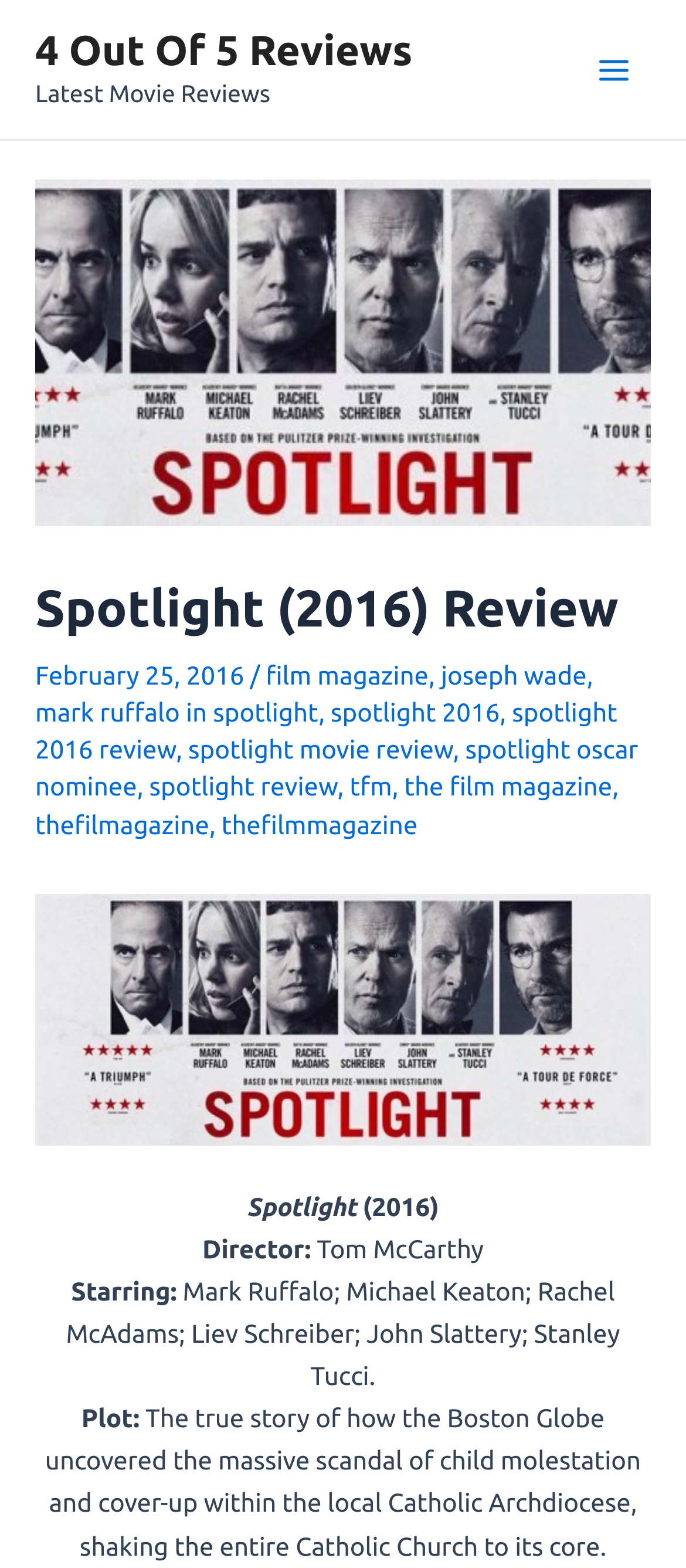Who is the director of the movie Spotlight?
Answer with a single word or phrase, using the screenshot for reference.

Tom McCarthy